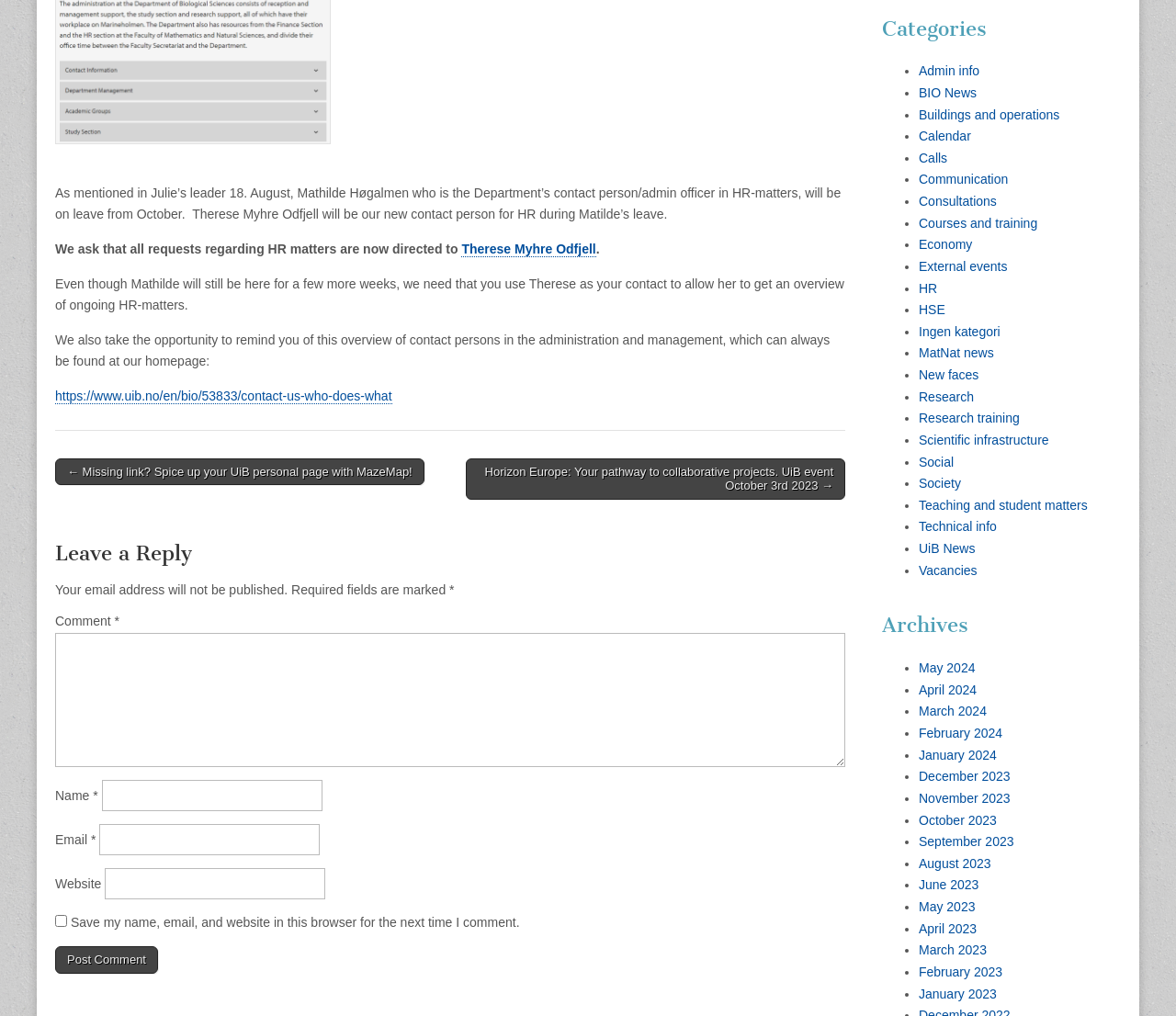Identify the bounding box coordinates of the HTML element based on this description: "Research".

[0.781, 0.383, 0.828, 0.398]